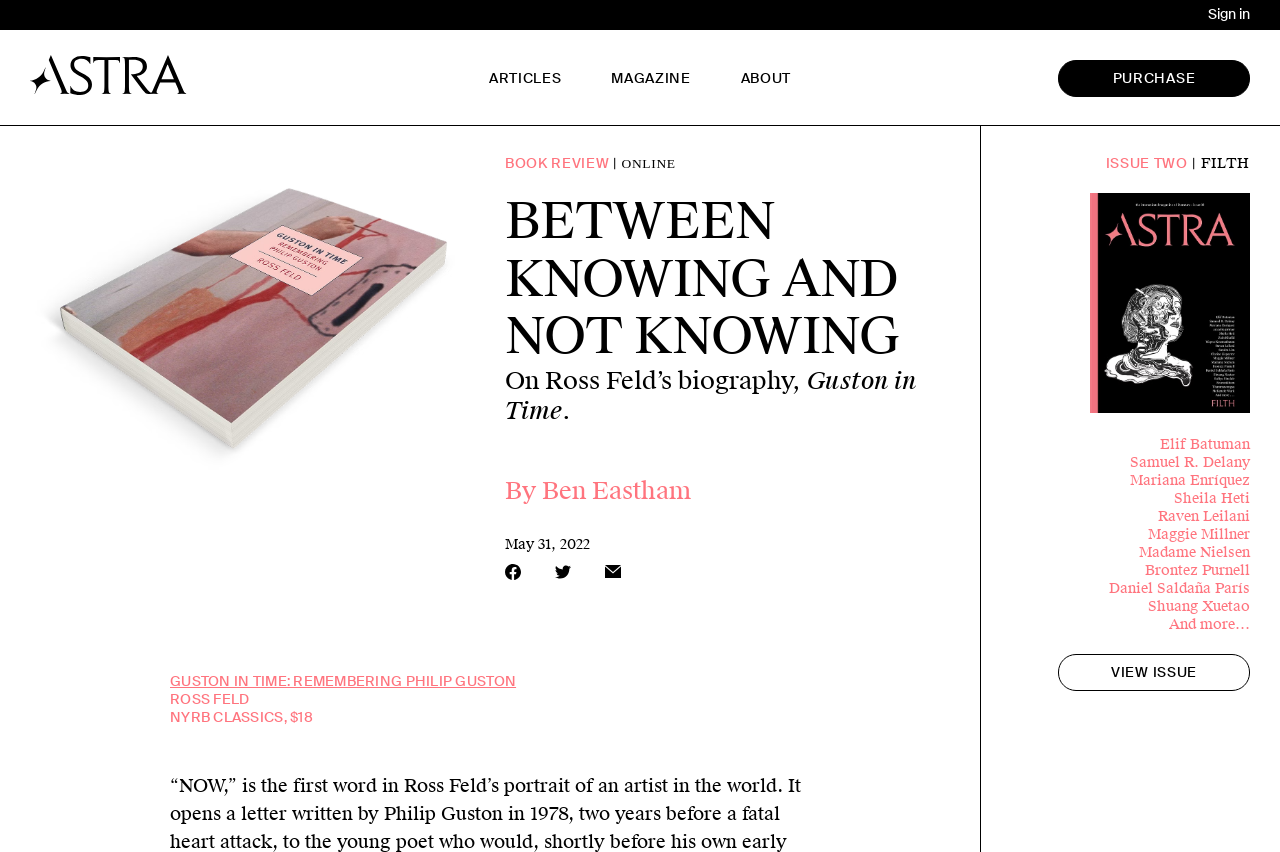Extract the top-level heading from the webpage and provide its text.

BETWEEN KNOWING AND NOT KNOWING